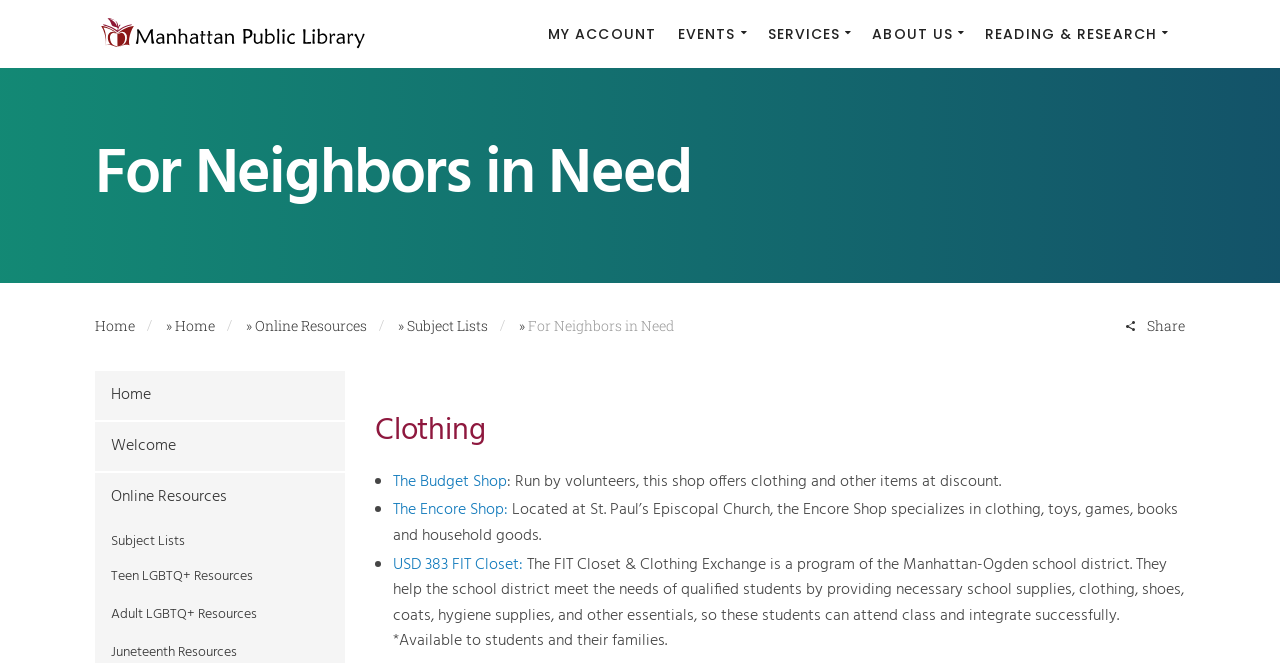Use a single word or phrase to answer the question:
Where is The Encore Shop located?

St. Paul’s Episcopal Church